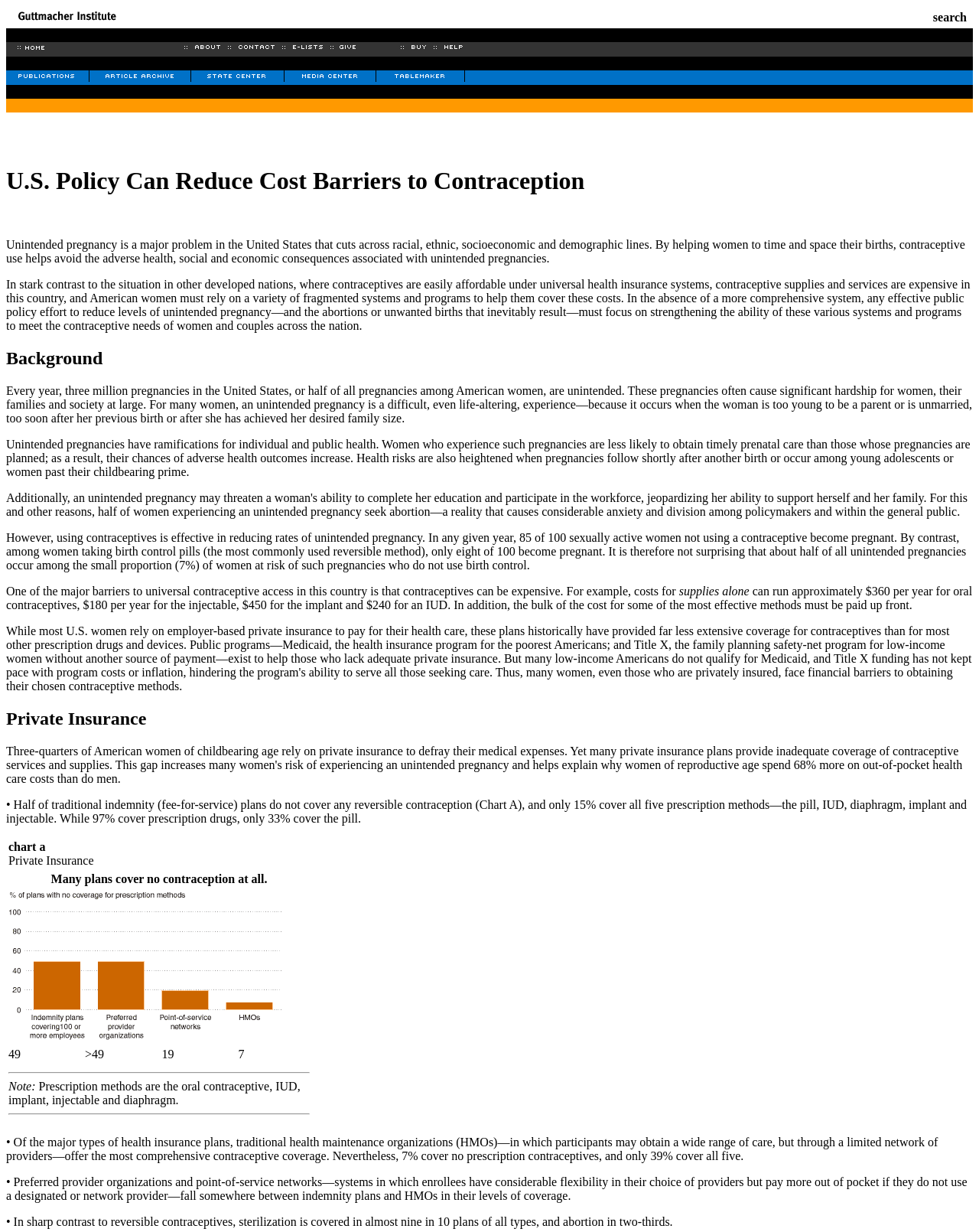Determine the bounding box coordinates of the clickable element necessary to fulfill the instruction: "go to the about page". Provide the coordinates as four float numbers within the 0 to 1 range, i.e., [left, top, right, bottom].

[0.192, 0.034, 0.232, 0.046]